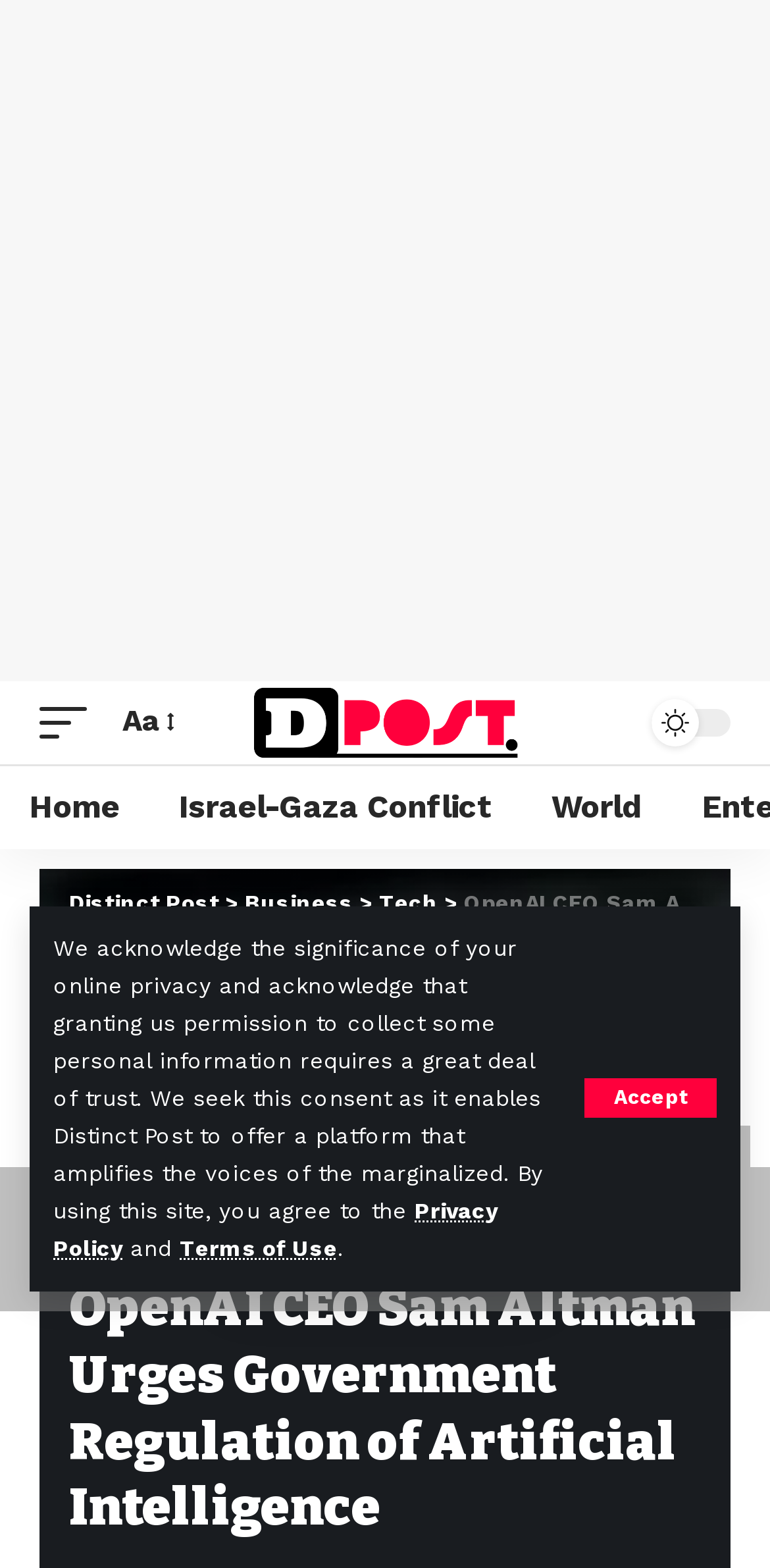Please identify the bounding box coordinates of the area I need to click to accomplish the following instruction: "Click the 'back to top' link".

[0.846, 0.786, 0.949, 0.836]